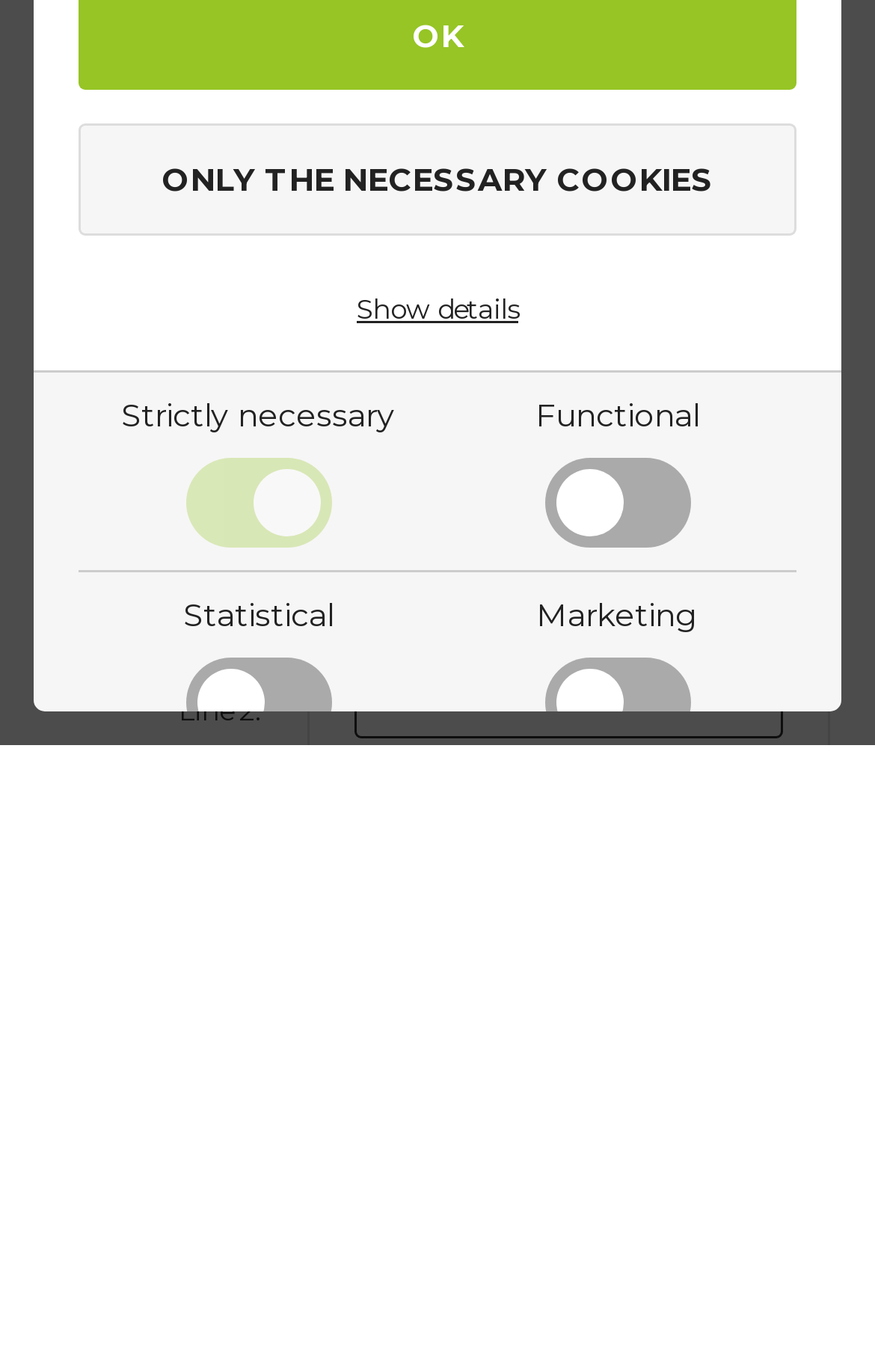Locate the bounding box of the UI element with the following description: "aria-label="Functional" name="cookie_cat_functional"".

[0.622, 0.333, 0.788, 0.399]